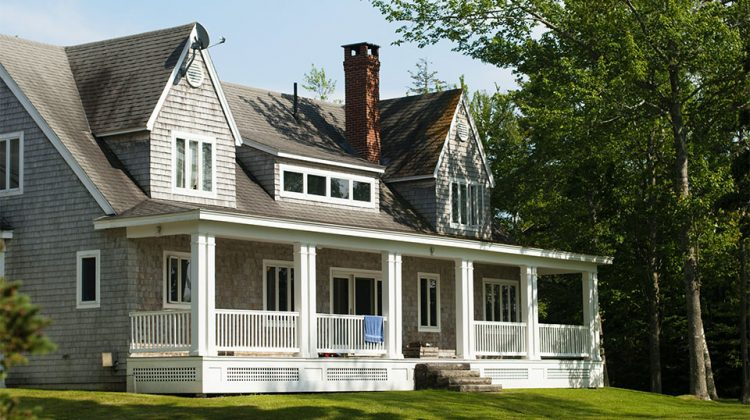What is the purpose of the white columns?
From the details in the image, provide a complete and detailed answer to the question.

The caption describes the house as having a well-defined porch supported by elegant white columns, indicating that the columns are functional in holding up the porch.